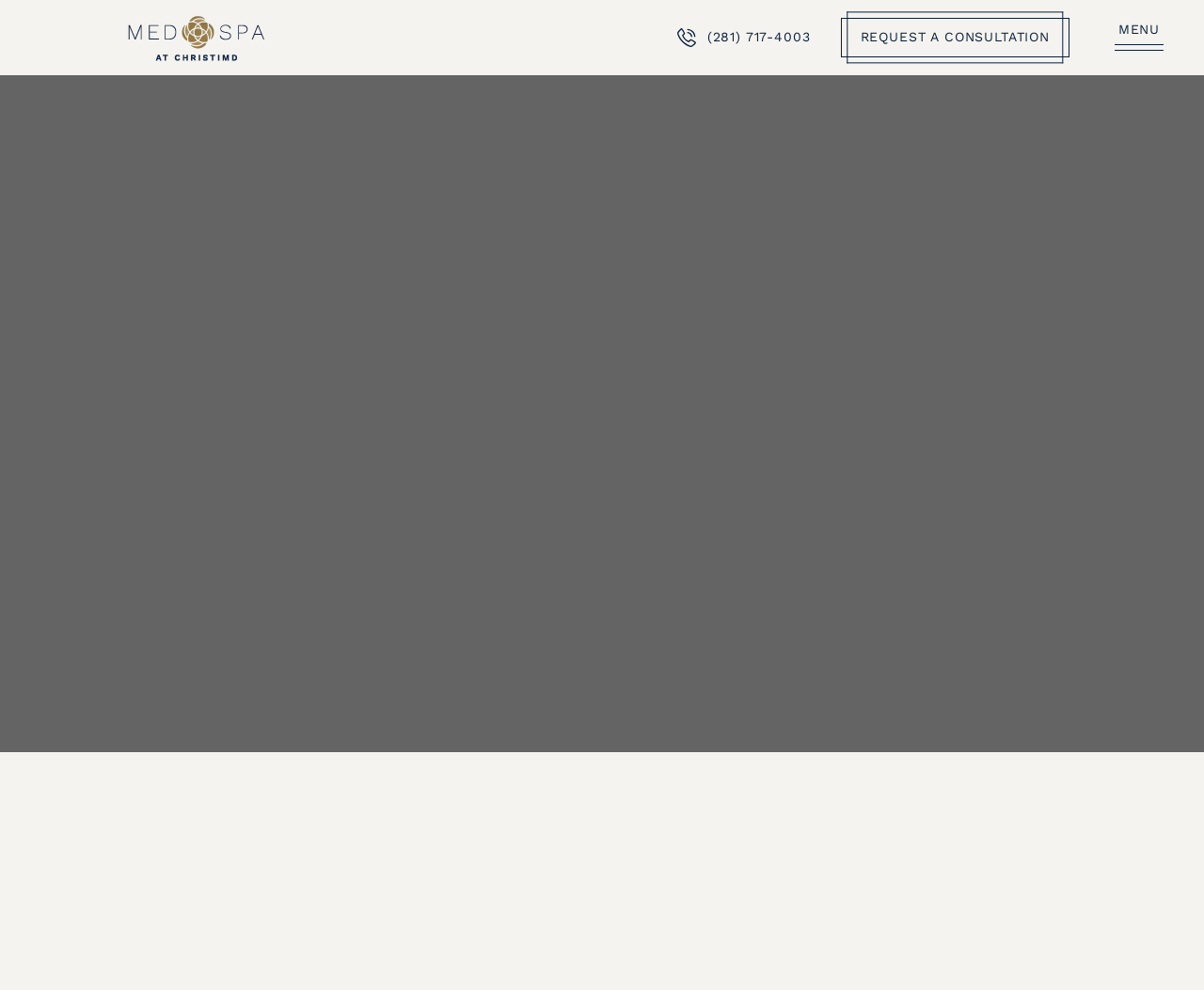What is the purpose of the 'REQUEST A CONSULTATION' button?
Refer to the image and offer an in-depth and detailed answer to the question.

I inferred the purpose of the 'REQUEST A CONSULTATION' button by looking at its text and position on the webpage, which suggests that it is a call-to-action button for users to request a consultation.